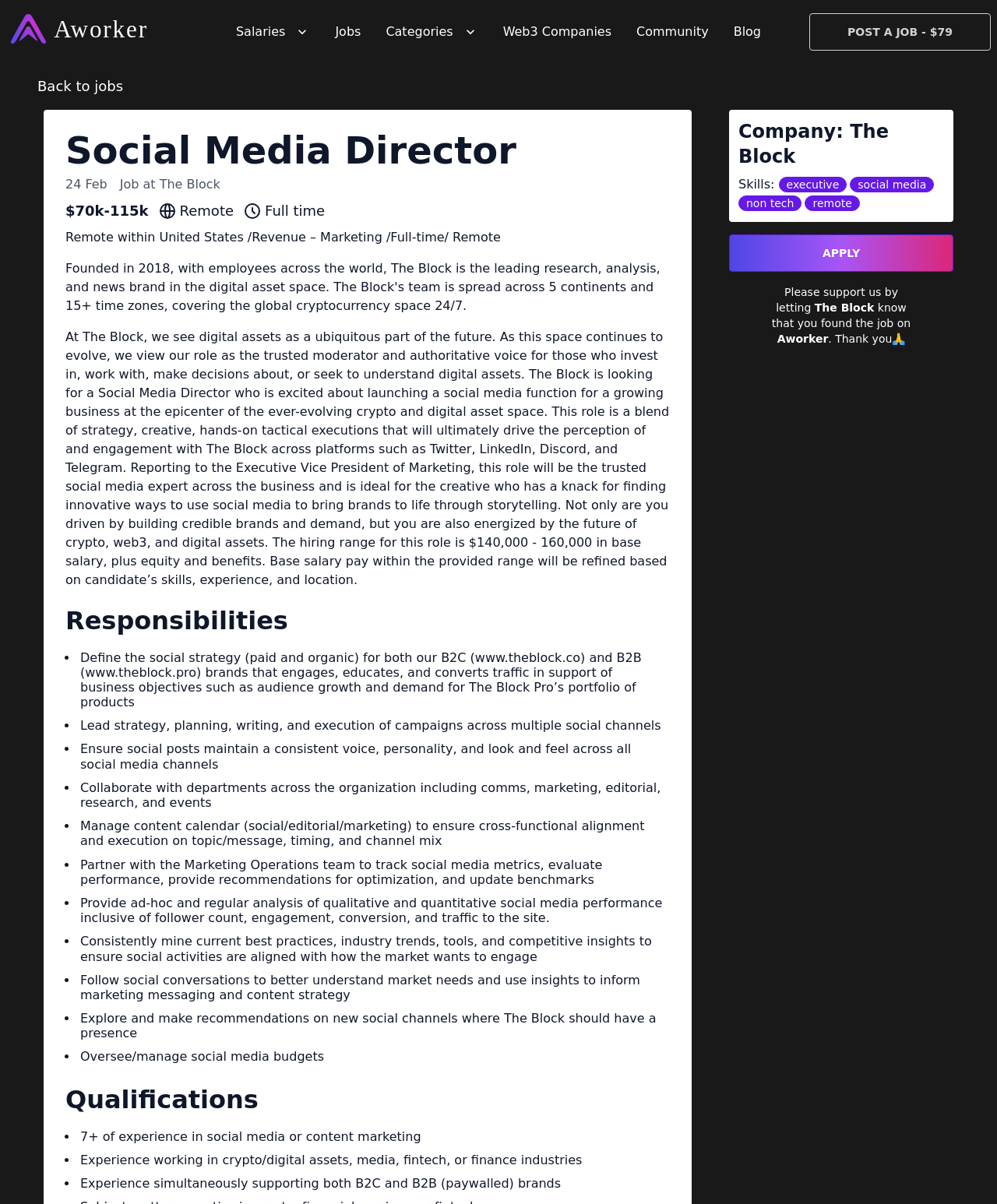What is the location of the job? From the image, respond with a single word or brief phrase.

Remote